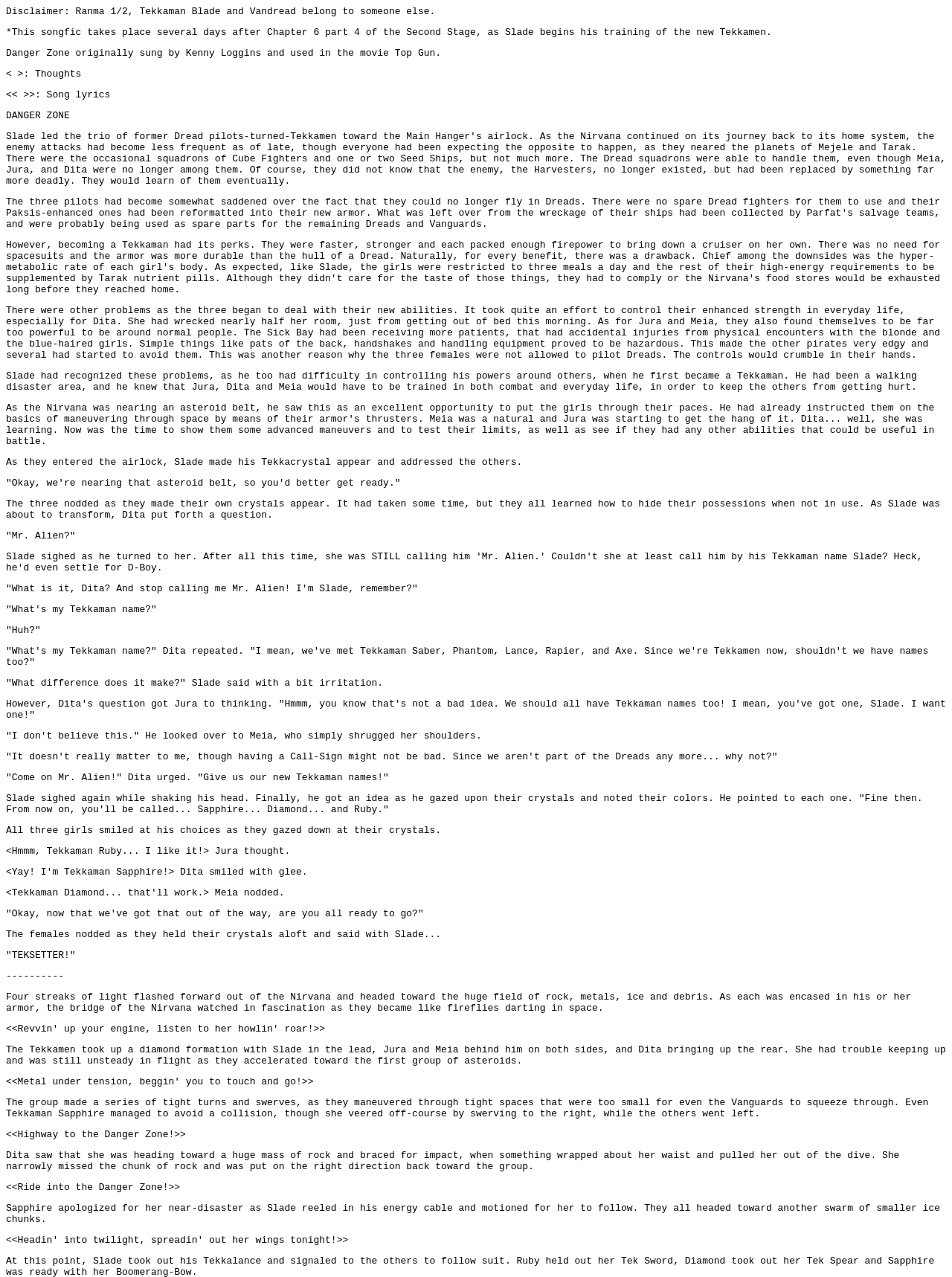What is the formation of the Tekkamen as they head towards the asteroids?
Using the visual information, answer the question in a single word or phrase.

Diamond formation